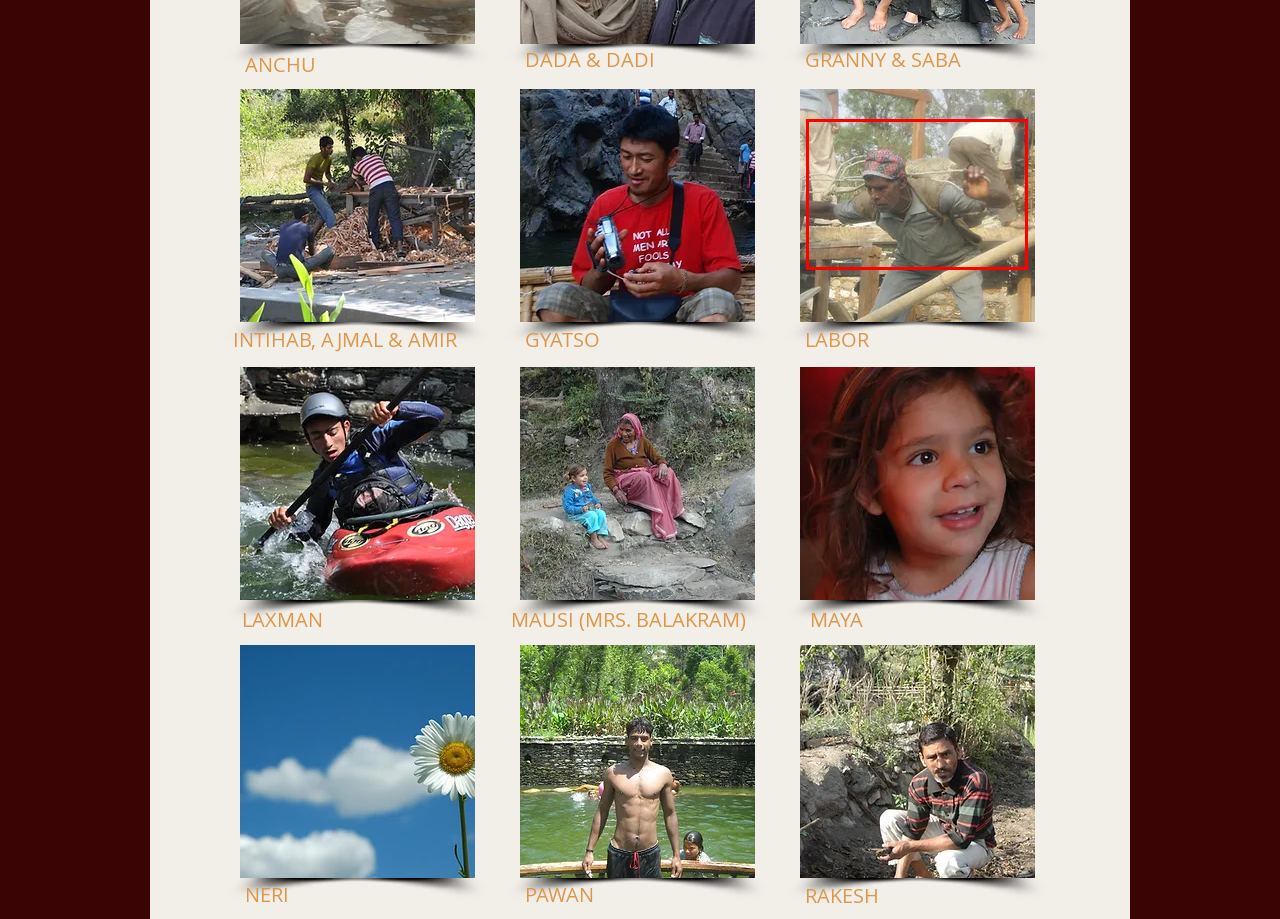Perform OCR on the text inside the red-bordered box in the provided screenshot and output the content.

The construction material has been gifted by god but bringing it up from the river has been done by these strong wonderful people of Nepal. Every rock and every sack of mud had to be brought from the banks of the river or from the road. Many heavily loaded footsteps have managed to create the lodge. We are very grateful to all those who participated in creating our dream.